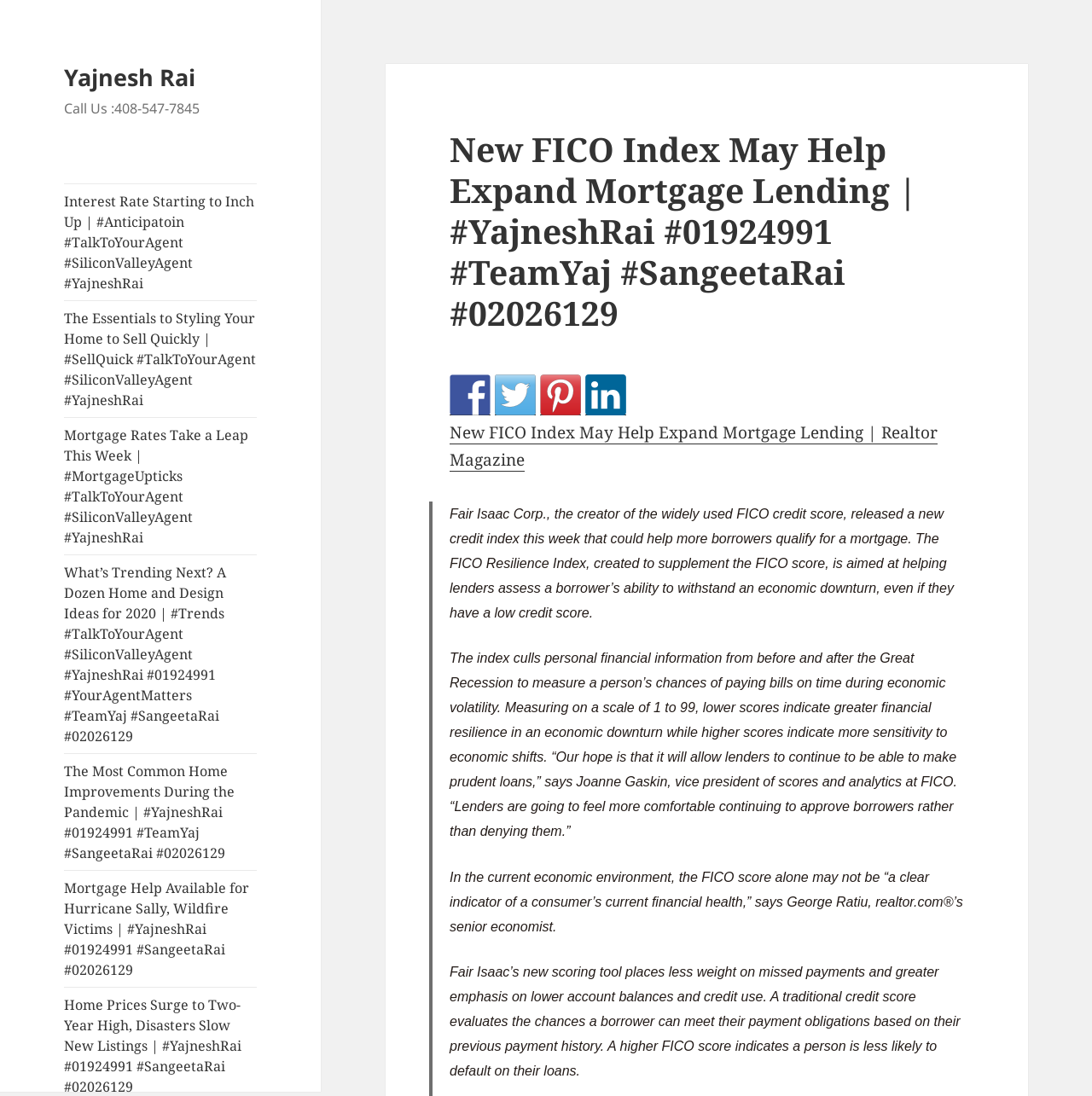Determine the bounding box coordinates of the element's region needed to click to follow the instruction: "Get started with crypto payments". Provide these coordinates as four float numbers between 0 and 1, formatted as [left, top, right, bottom].

None